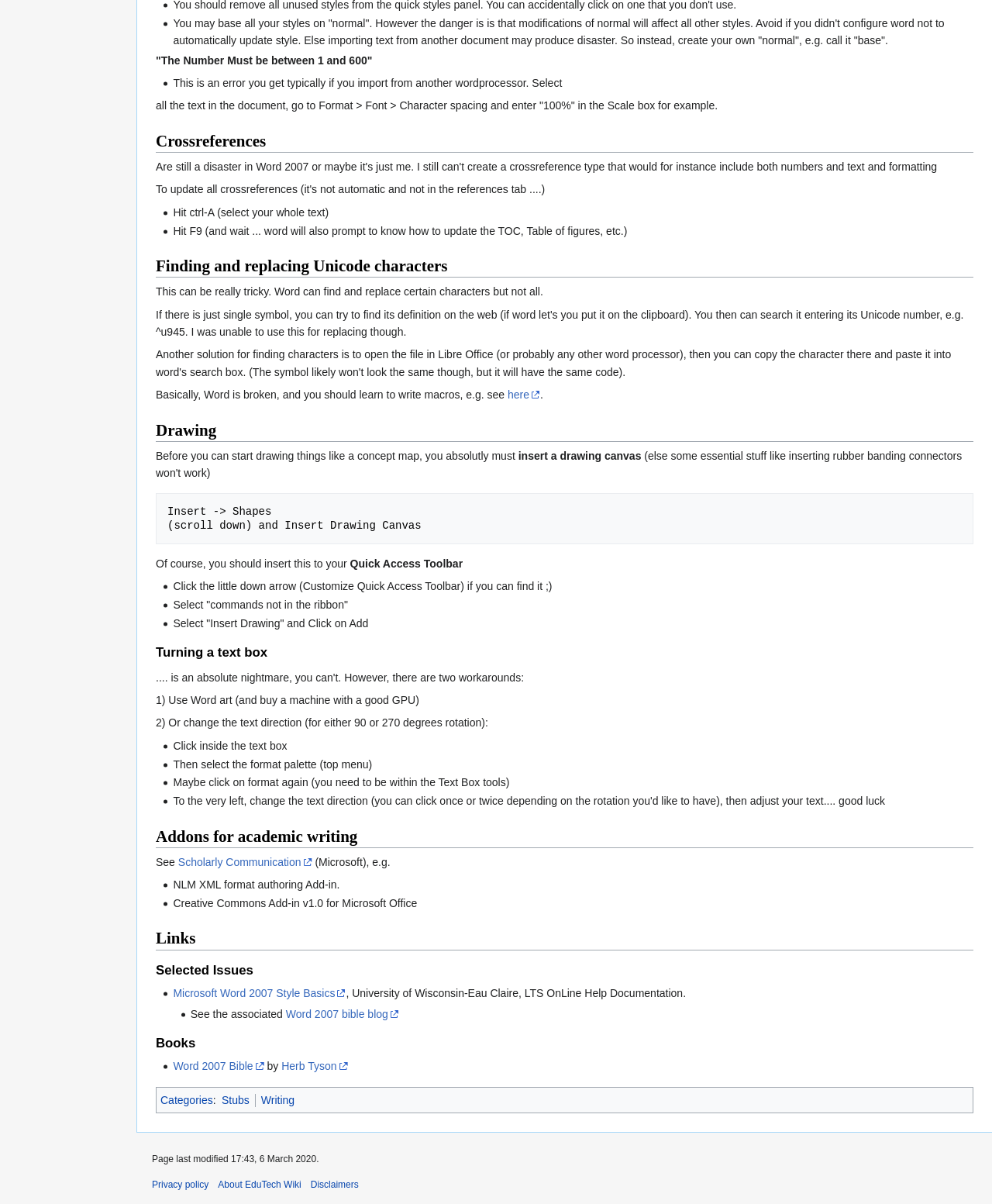What is the name of the add-in for authoring NLM XML format?
Please look at the screenshot and answer in one word or a short phrase.

NLM XML format authoring Add-in